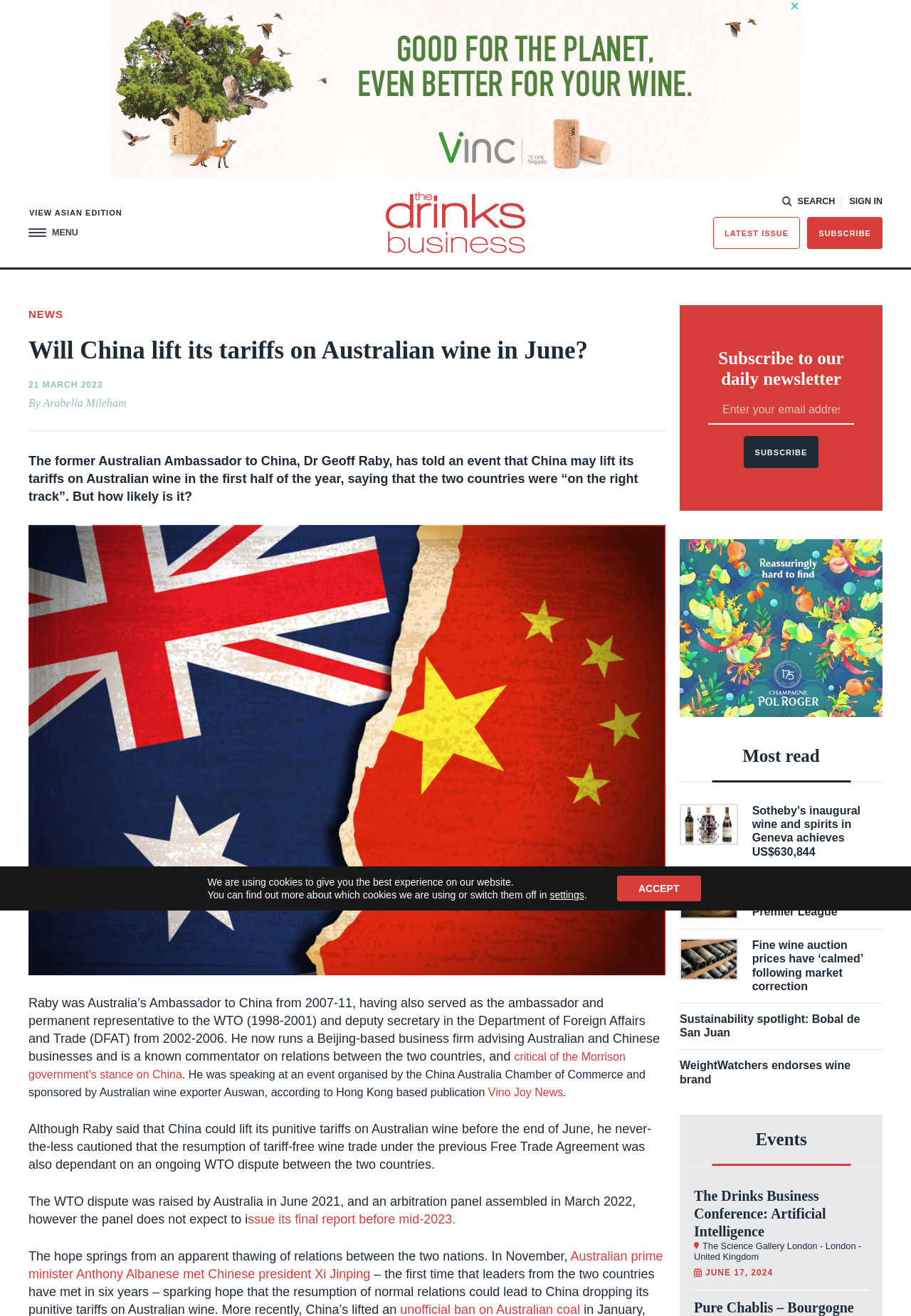What is the name of the Australian wine exporter?
Refer to the image and give a detailed answer to the question.

According to the article, Auswan is the Australian wine exporter that sponsored the event where Dr Geoff Raby made his statement about China lifting its tariffs on Australian wine.